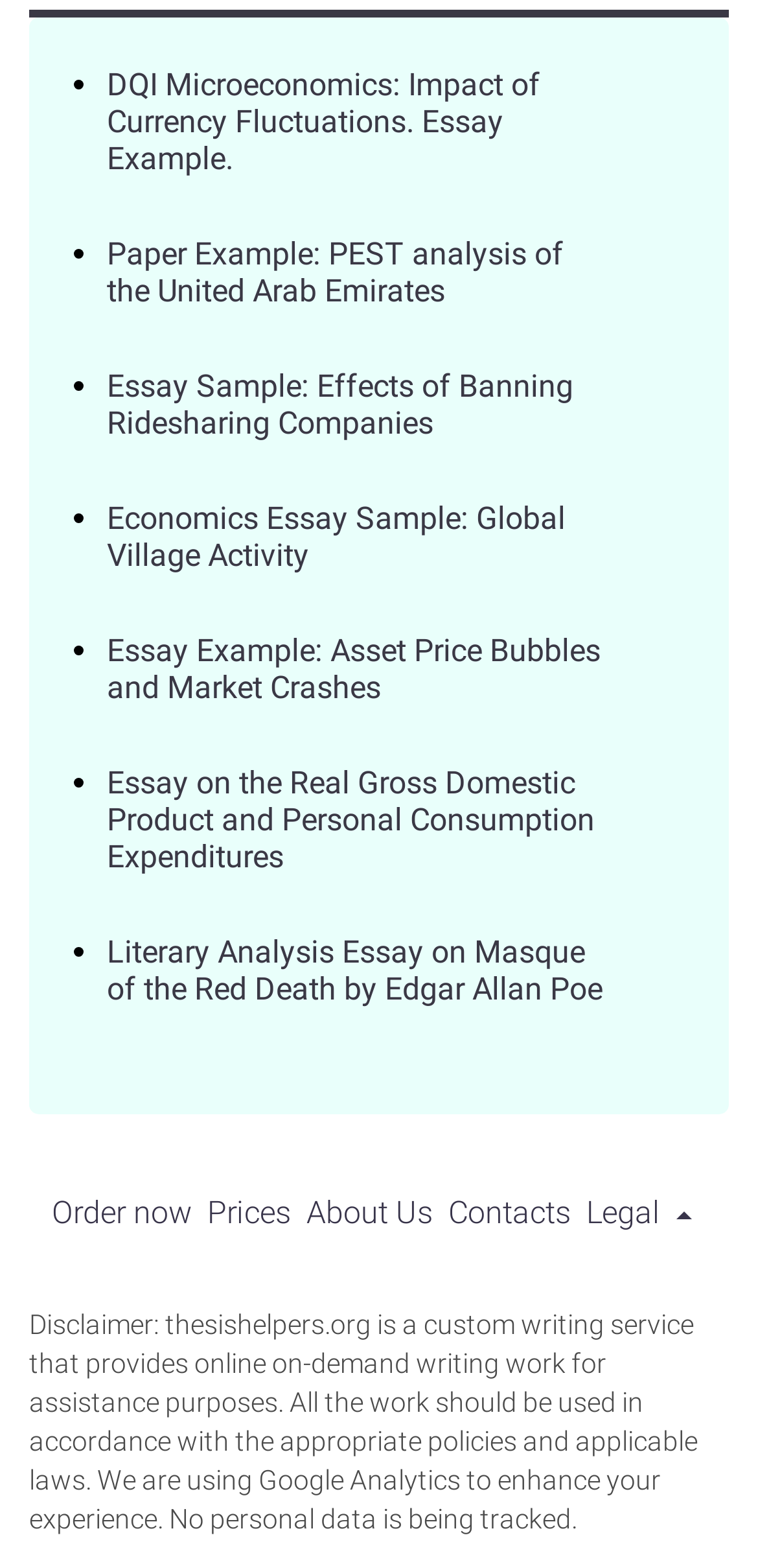Carefully examine the image and provide an in-depth answer to the question: What is the purpose of the 'Order now' button?

The 'Order now' button is likely a call-to-action that allows users to place an order for a custom writing service, given its position on the webpage and its proximity to other links related to the service.